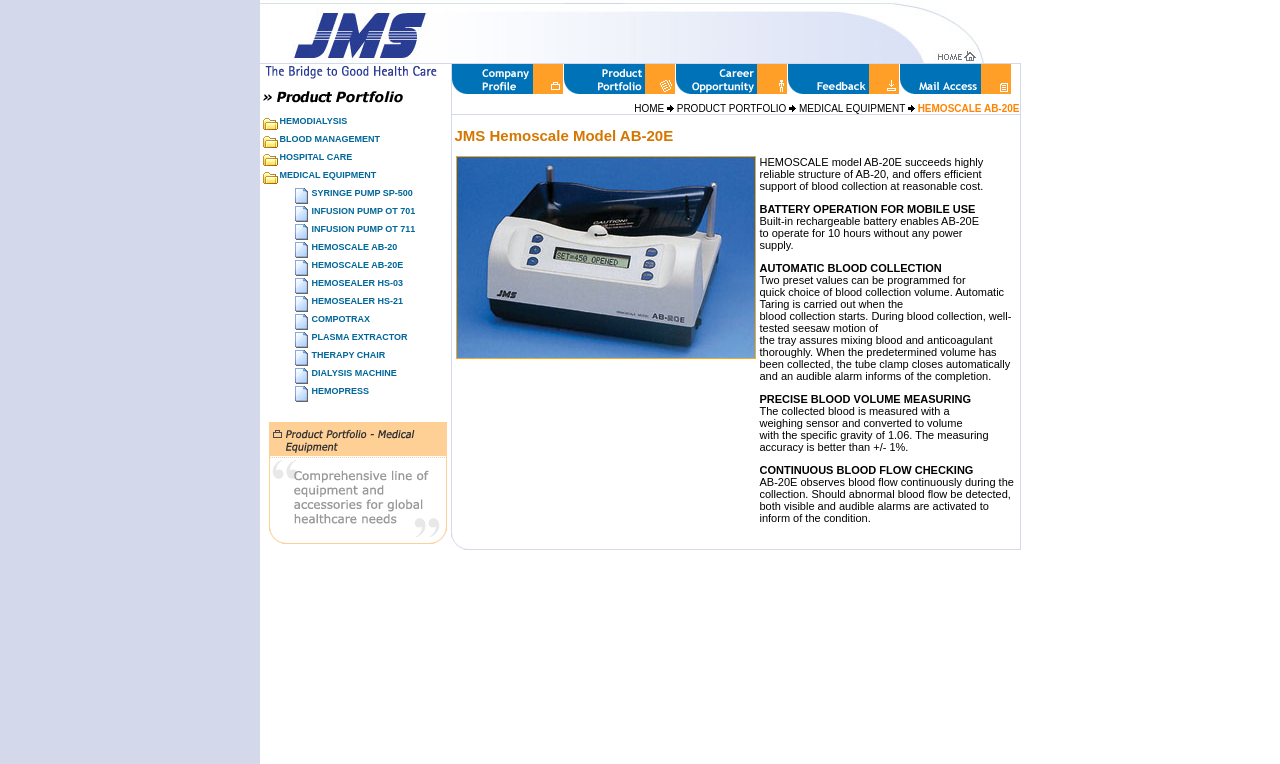Determine the bounding box coordinates for the clickable element to execute this instruction: "Click on the image at the top". Provide the coordinates as four float numbers between 0 and 1, i.e., [left, top, right, bottom].

[0.203, 0.0, 0.768, 0.082]